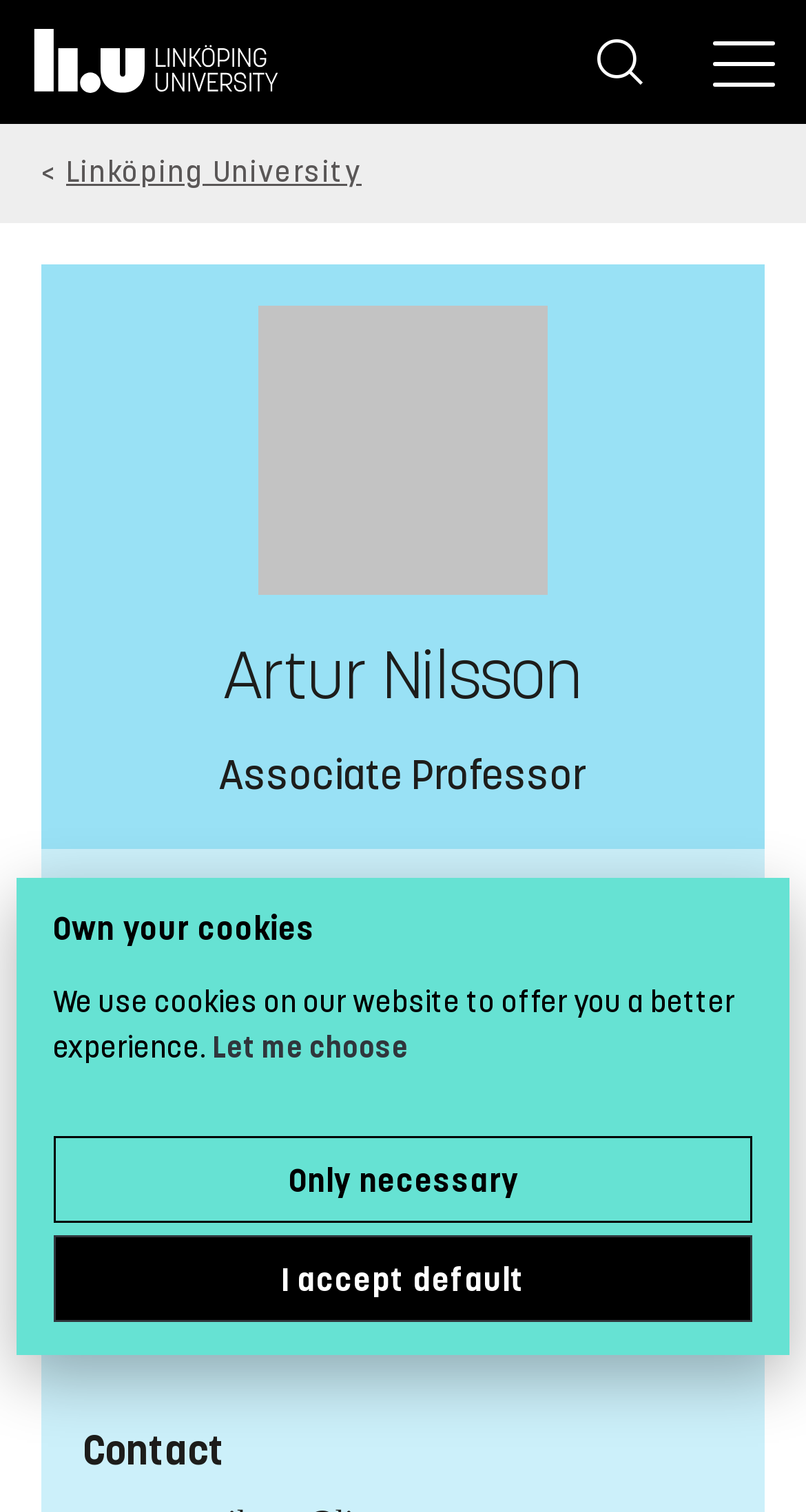Using details from the image, please answer the following question comprehensively:
What is the profession of Artur Nilsson?

By looking at the webpage, I can see that Artur Nilsson's profession is mentioned as 'Associate Professor' in the breadcrumb trail section, which provides information about the person.